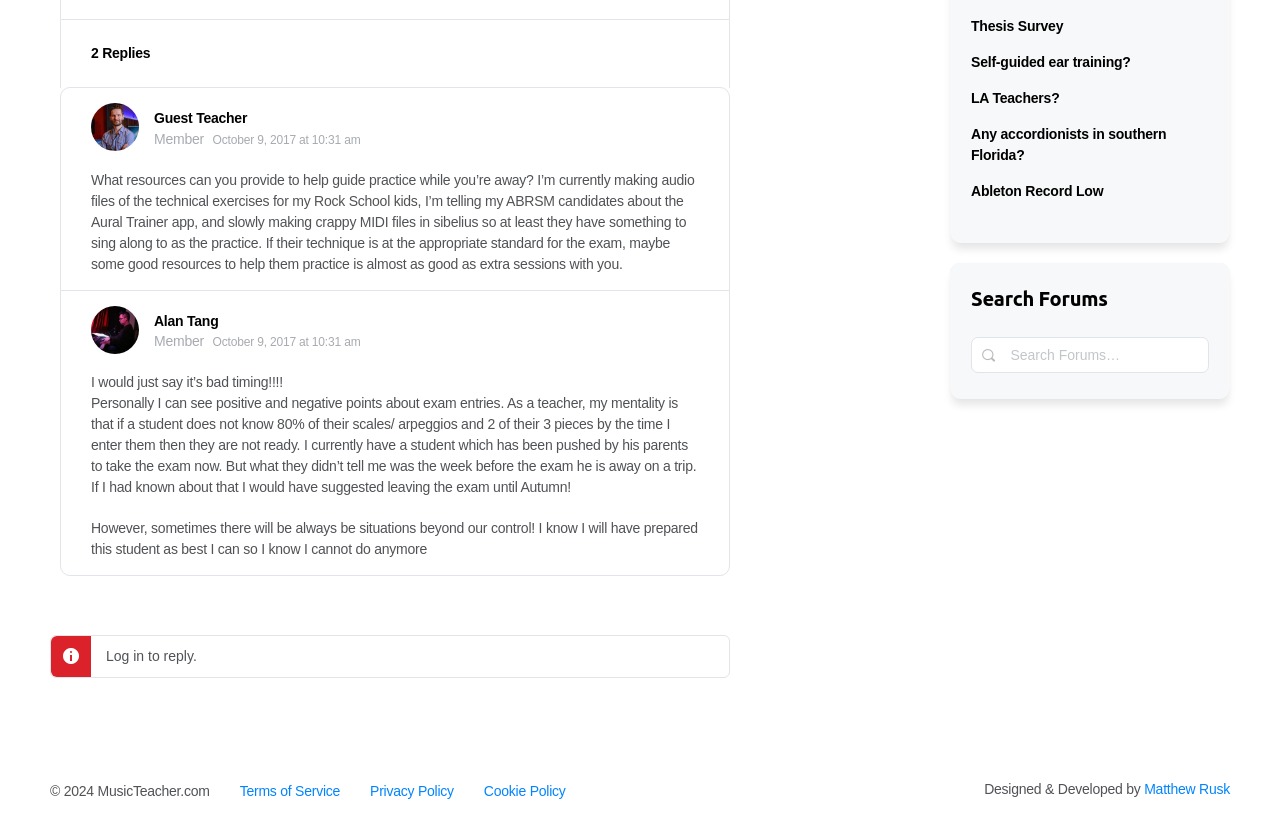Provide the bounding box coordinates of the HTML element described by the text: "Thesis Survey". The coordinates should be in the format [left, top, right, bottom] with values between 0 and 1.

[0.759, 0.022, 0.831, 0.041]